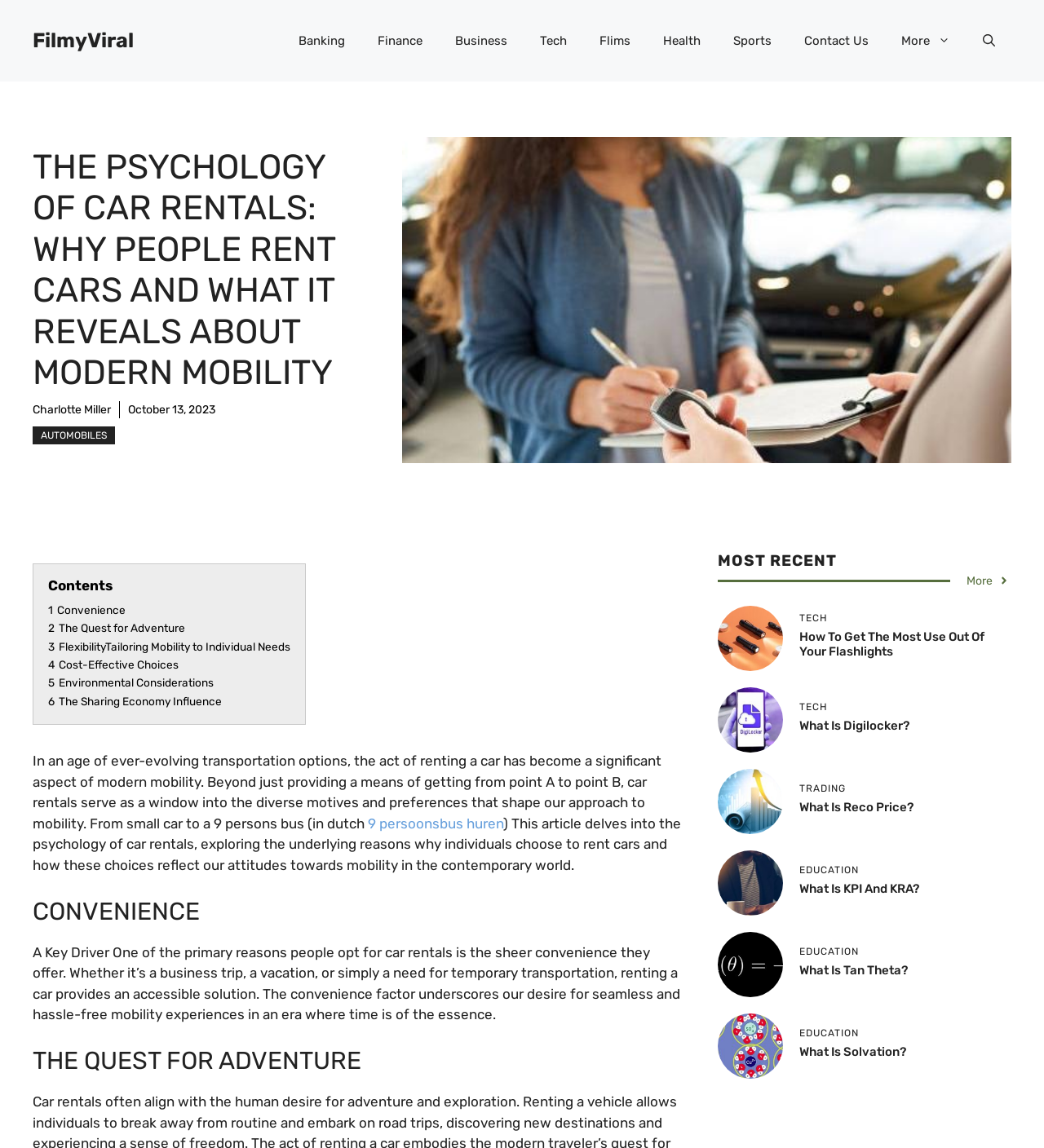Determine the bounding box coordinates of the clickable region to execute the instruction: "Click on the 'Banking' link". The coordinates should be four float numbers between 0 and 1, denoted as [left, top, right, bottom].

[0.27, 0.014, 0.346, 0.057]